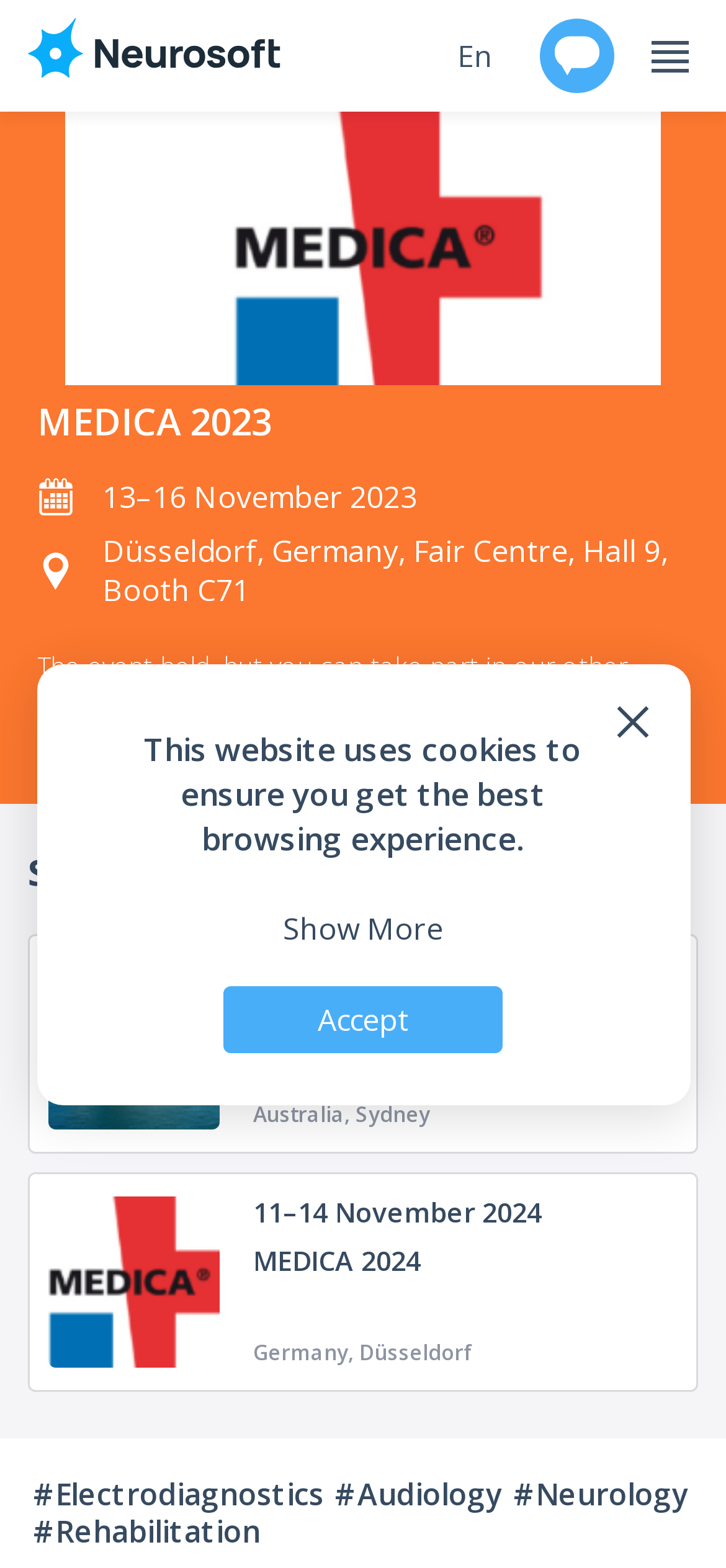Given the element description Worldwide, identify the bounding box coordinates for the UI element on the webpage screenshot. The format should be (top-left x, top-left y, bottom-right x, bottom-right y), with values between 0 and 1.

[0.0, 0.398, 1.0, 0.457]